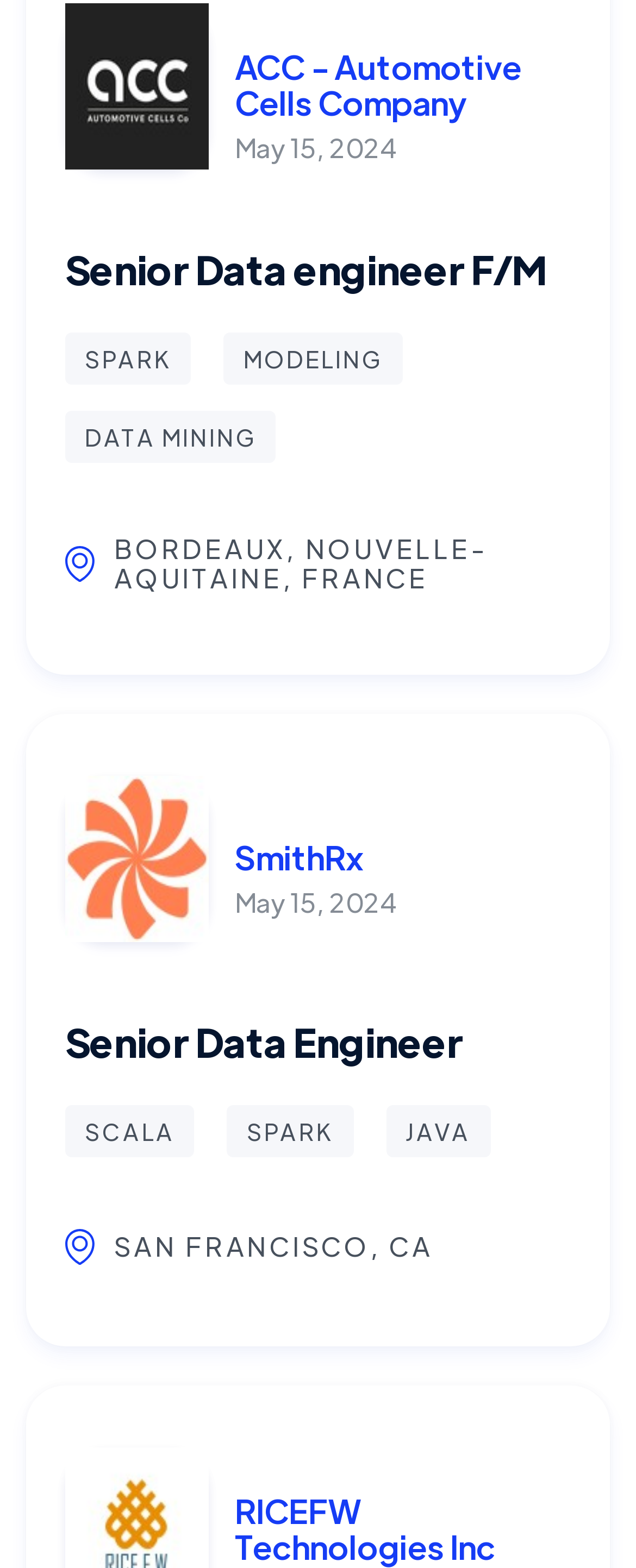Determine the bounding box coordinates of the region I should click to achieve the following instruction: "view job details". Ensure the bounding box coordinates are four float numbers between 0 and 1, i.e., [left, top, right, bottom].

[0.103, 0.156, 0.859, 0.187]